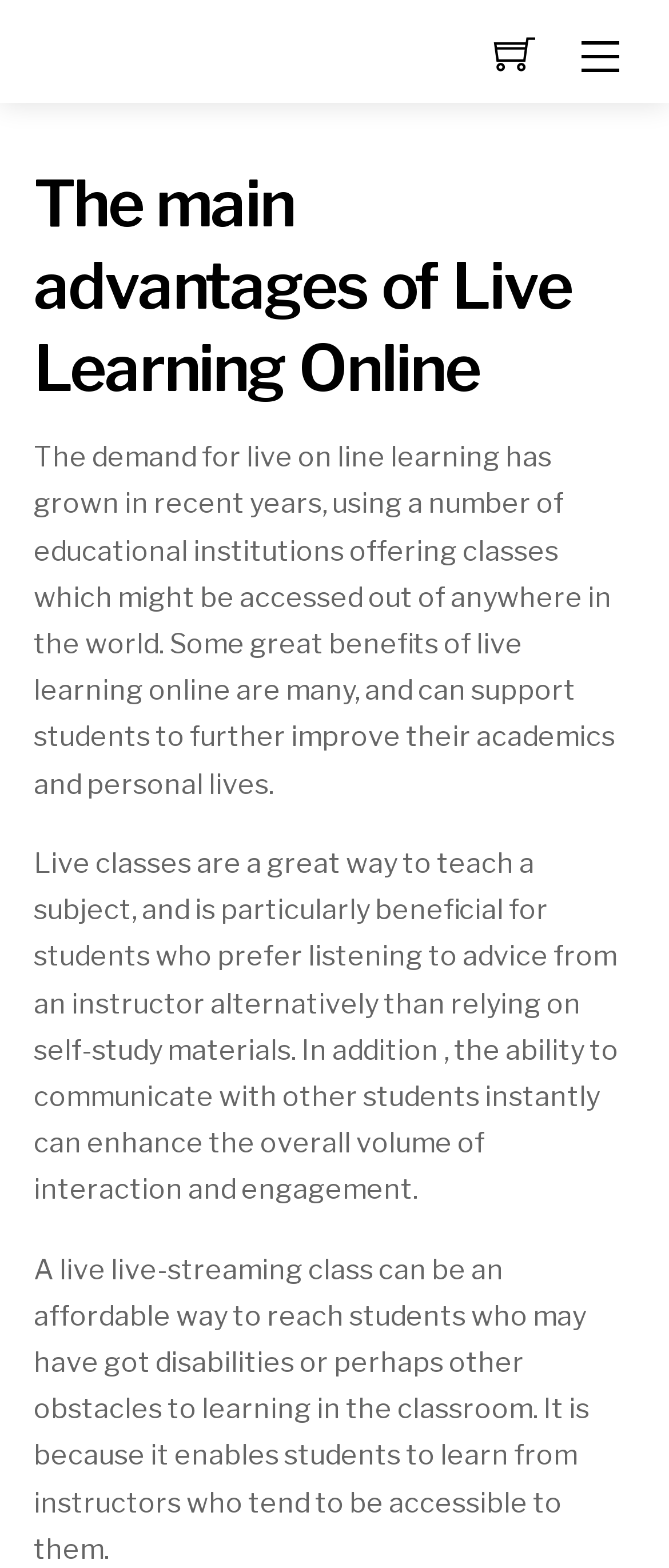Respond concisely with one word or phrase to the following query:
What is the role of instructors in live online learning?

Providing advice and guidance